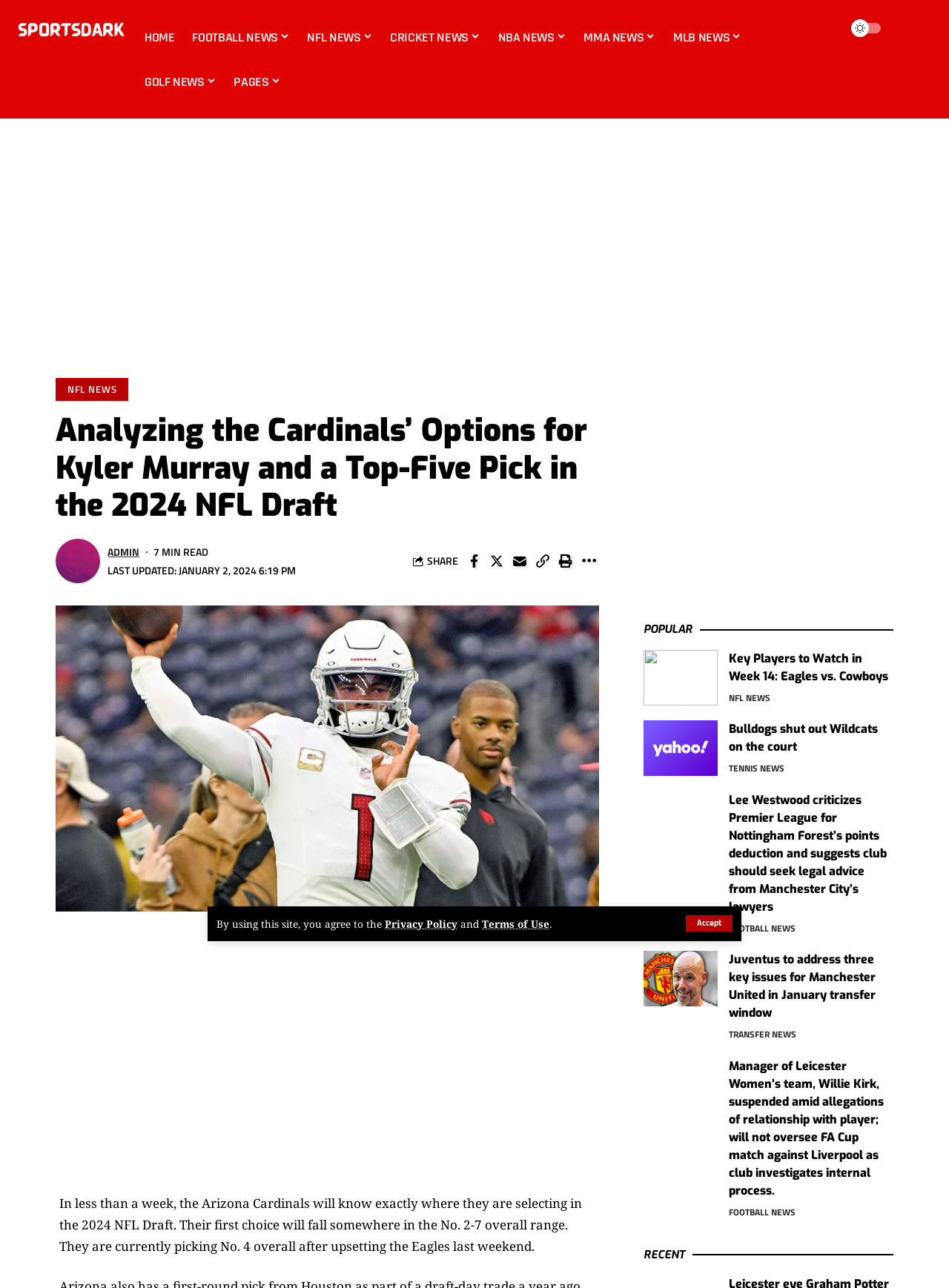Given the description: "Home", determine the bounding box coordinates of the UI element. The coordinates should be formatted as four float numbers between 0 and 1, [left, top, right, bottom].

[0.143, 0.012, 0.193, 0.046]